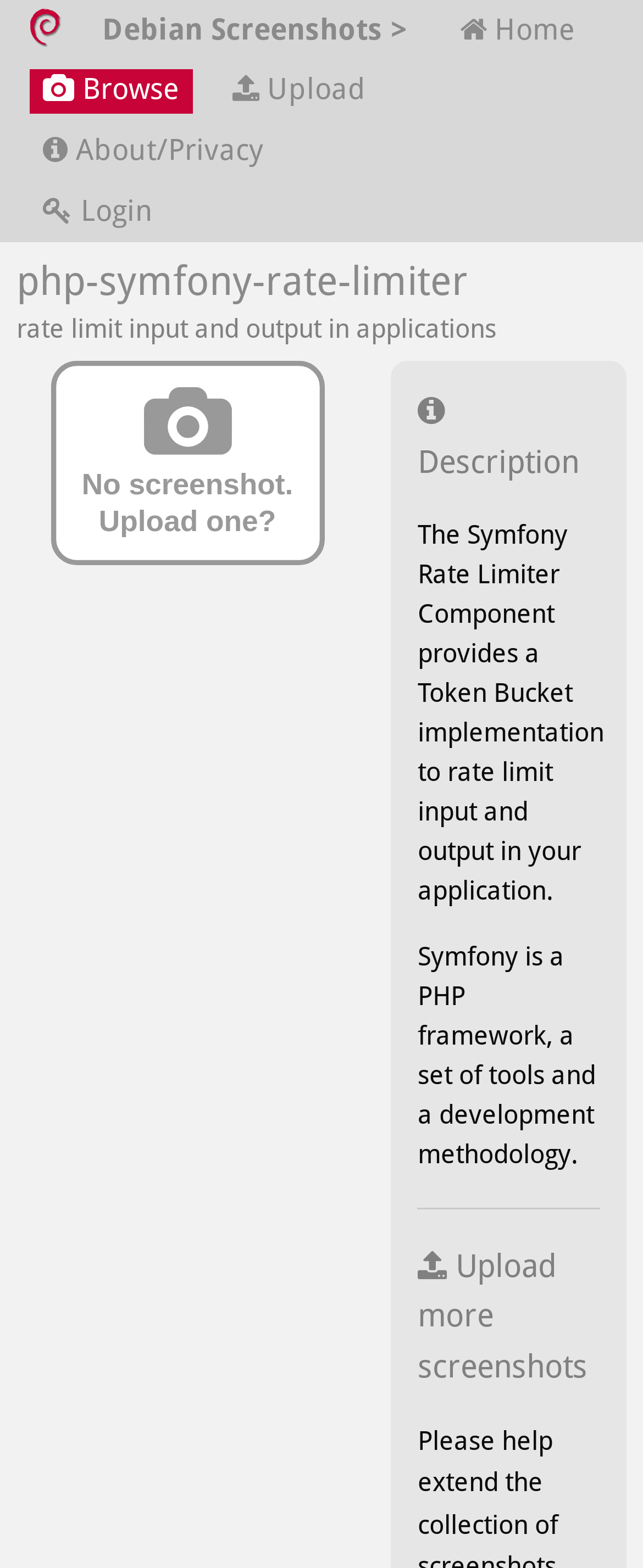How many images are on the webpage?
Based on the image, please offer an in-depth response to the question.

There are two image elements on the webpage, one with the description 'Debian logo' and another without a description.